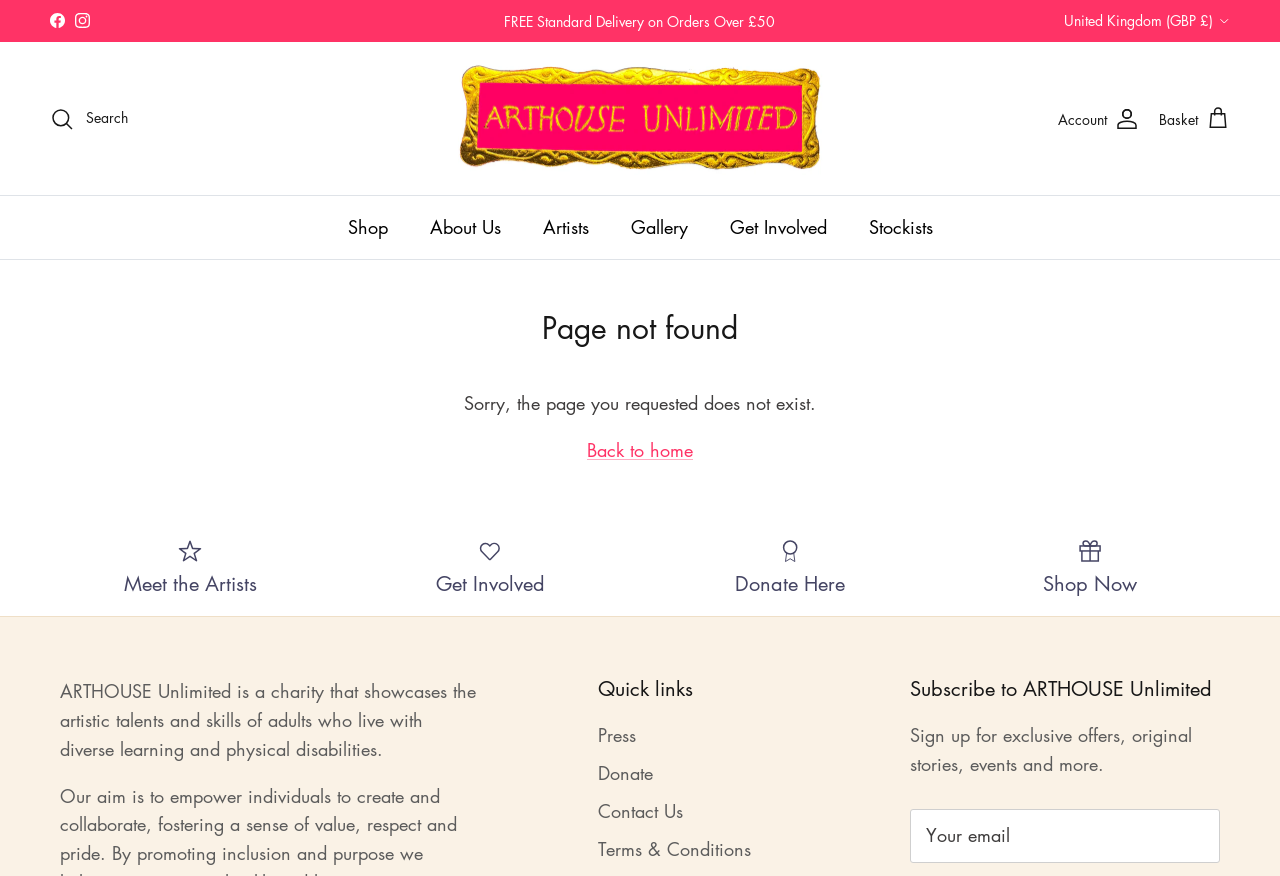How many social media links are there?
Based on the content of the image, thoroughly explain and answer the question.

There are two social media links, 'Facebook' and 'Instagram', which are located at the top of the webpage with their respective bounding box coordinates.